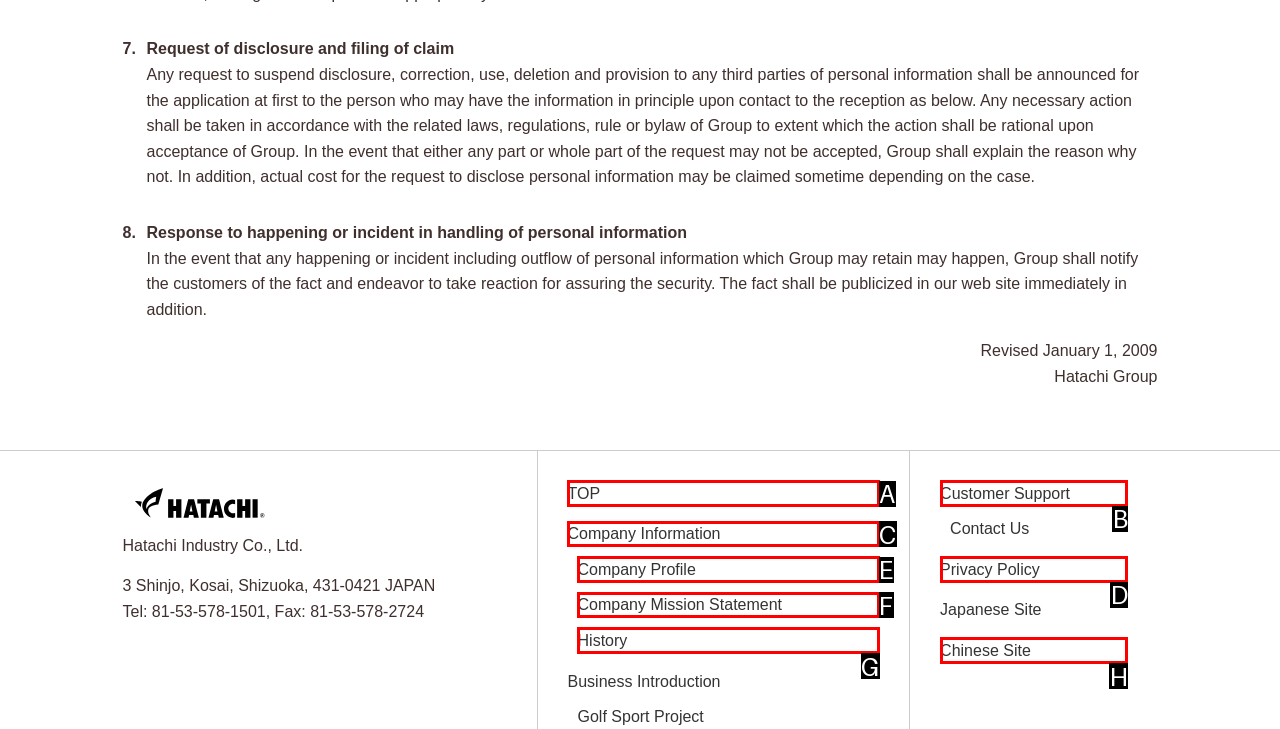From the options shown in the screenshot, tell me which lettered element I need to click to complete the task: Go to Company Profile.

E